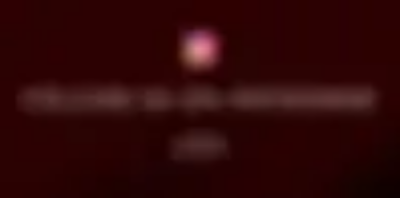Use a single word or phrase to answer the question:
What is the purpose of the graphic?

Promotion